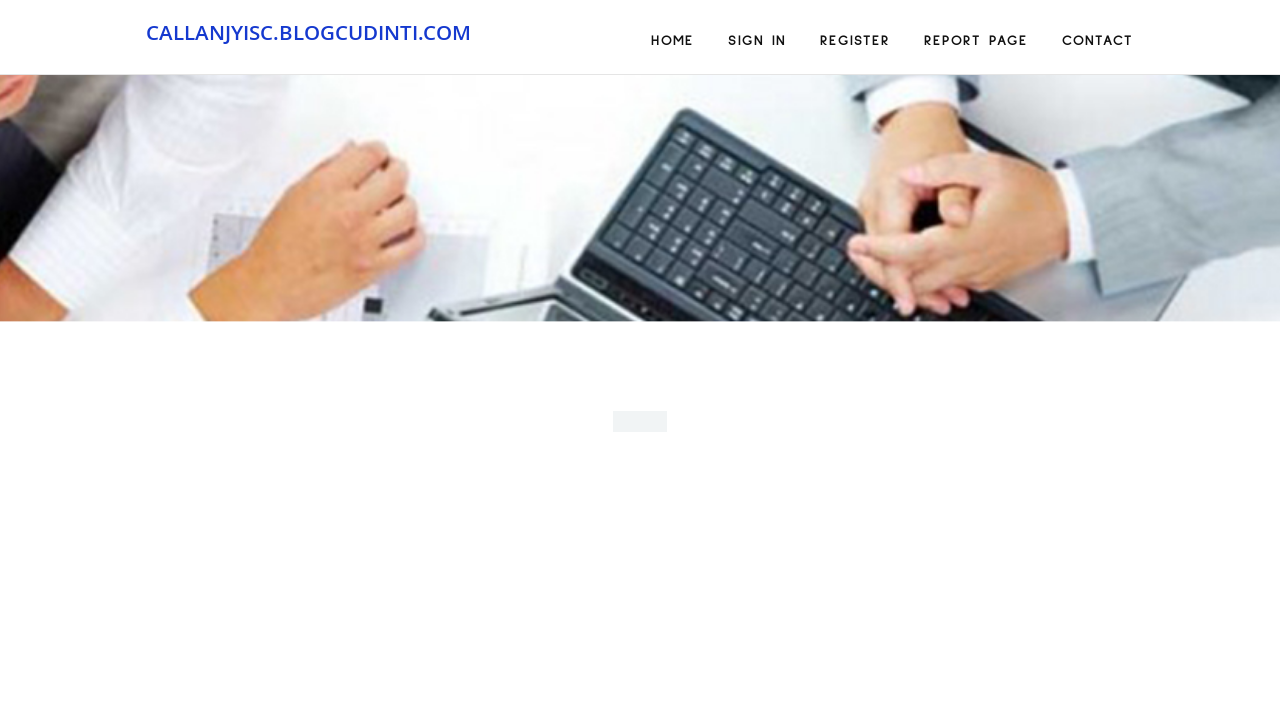Identify the bounding box for the UI element described as: "Sign In". Ensure the coordinates are four float numbers between 0 and 1, formatted as [left, top, right, bottom].

[0.555, 0.0, 0.627, 0.107]